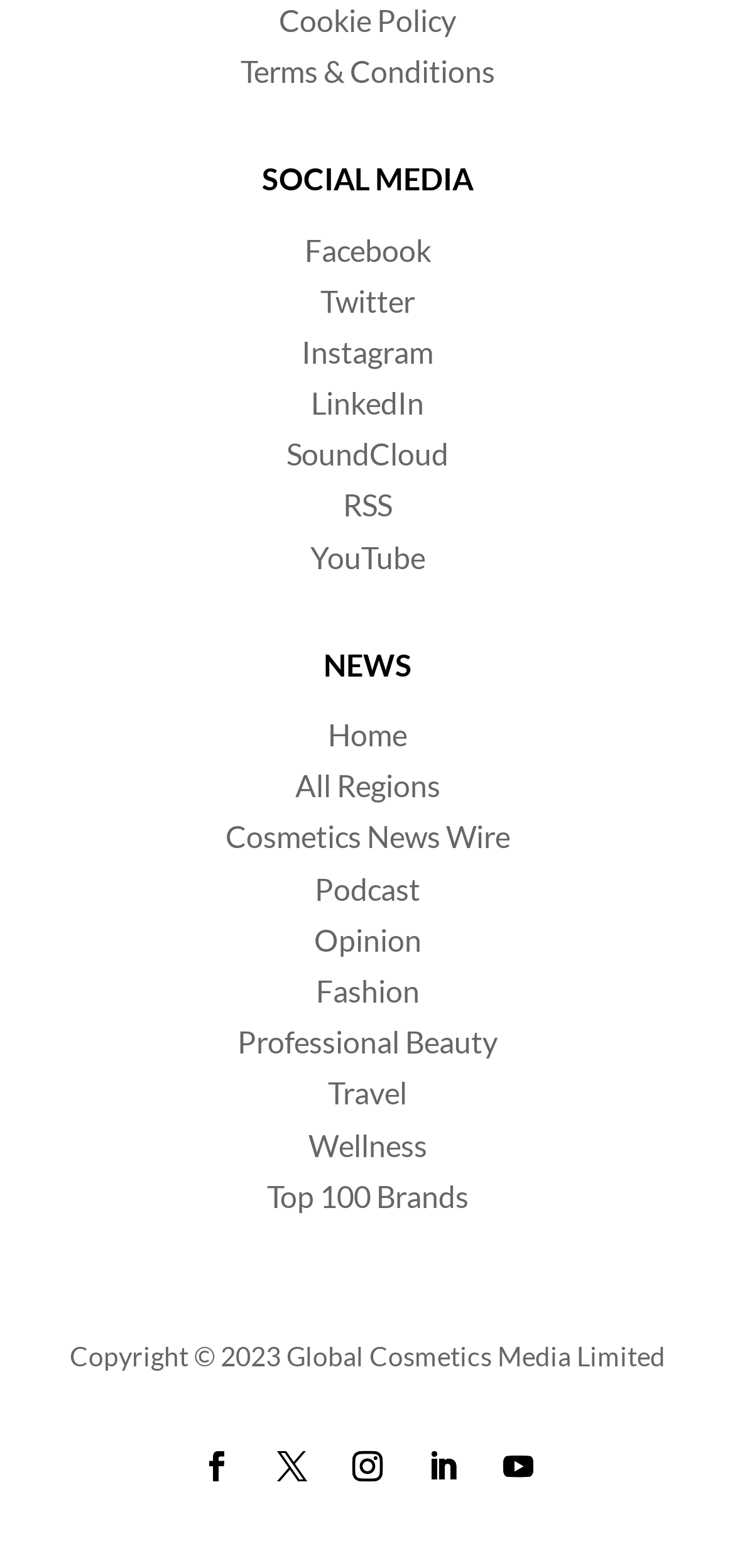What is the copyright year mentioned at the bottom?
Look at the image and respond with a one-word or short phrase answer.

2023